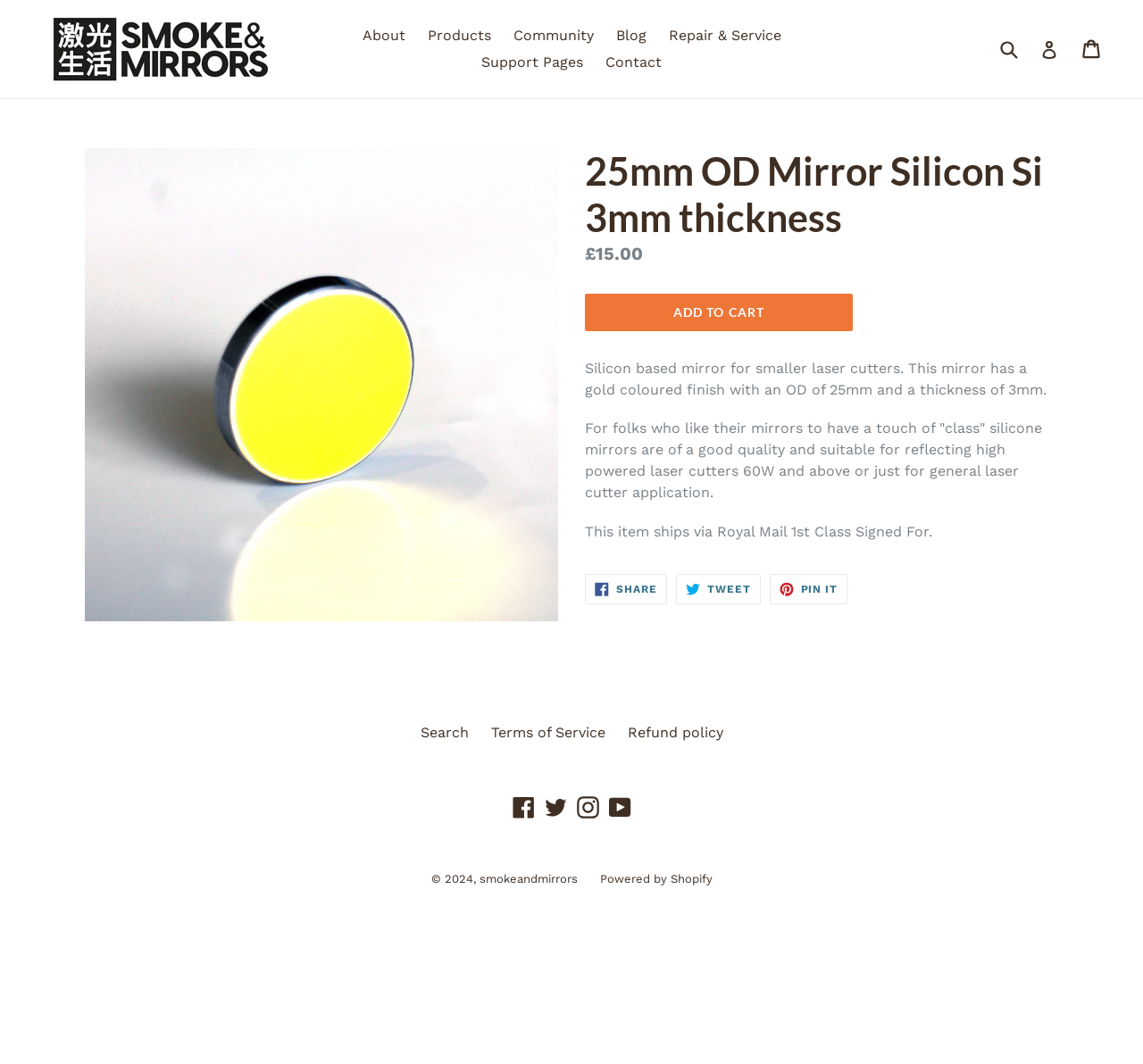Find the bounding box coordinates of the clickable region needed to perform the following instruction: "Click on the 'Tortured Chicken' link". The coordinates should be provided as four float numbers between 0 and 1, i.e., [left, top, right, bottom].

None